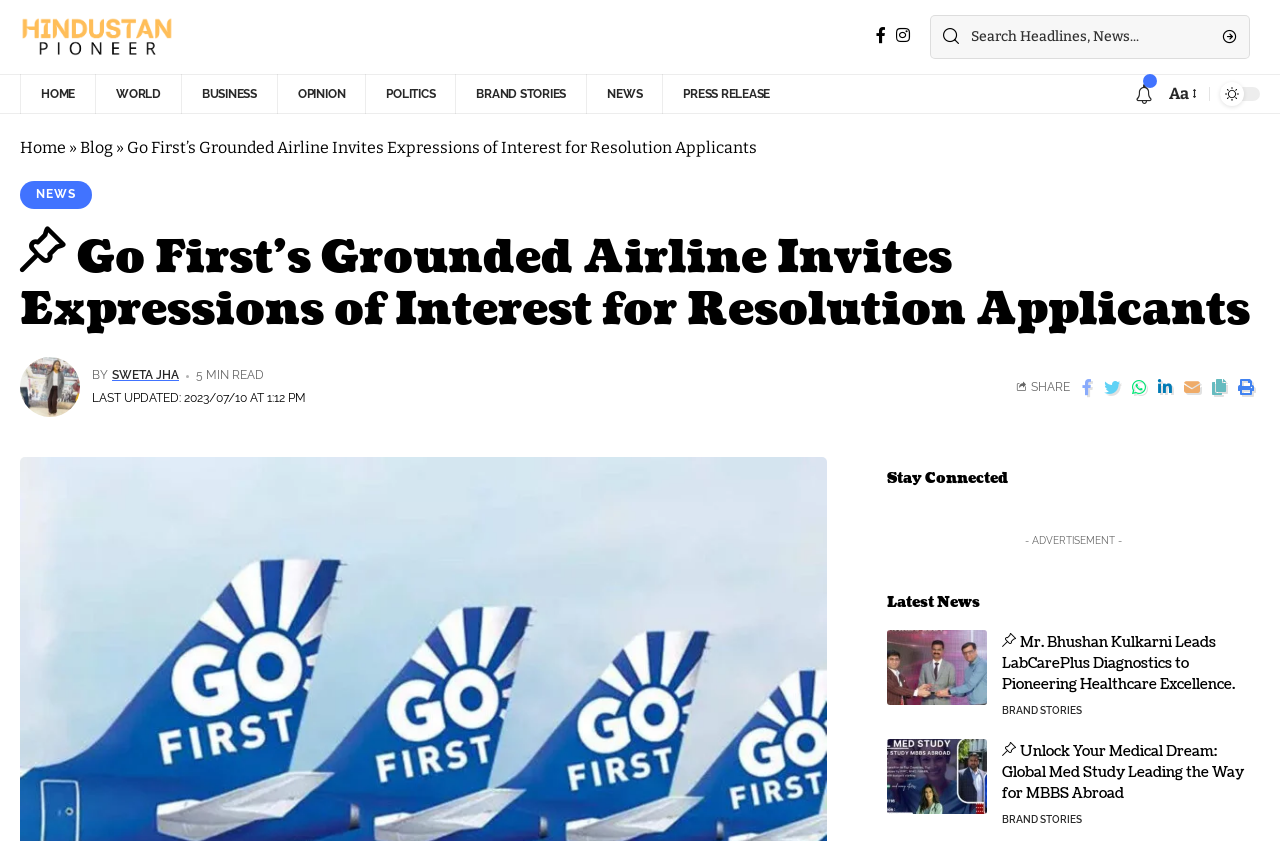Can you specify the bounding box coordinates of the area that needs to be clicked to fulfill the following instruction: "Share the article"?

[0.805, 0.451, 0.836, 0.468]